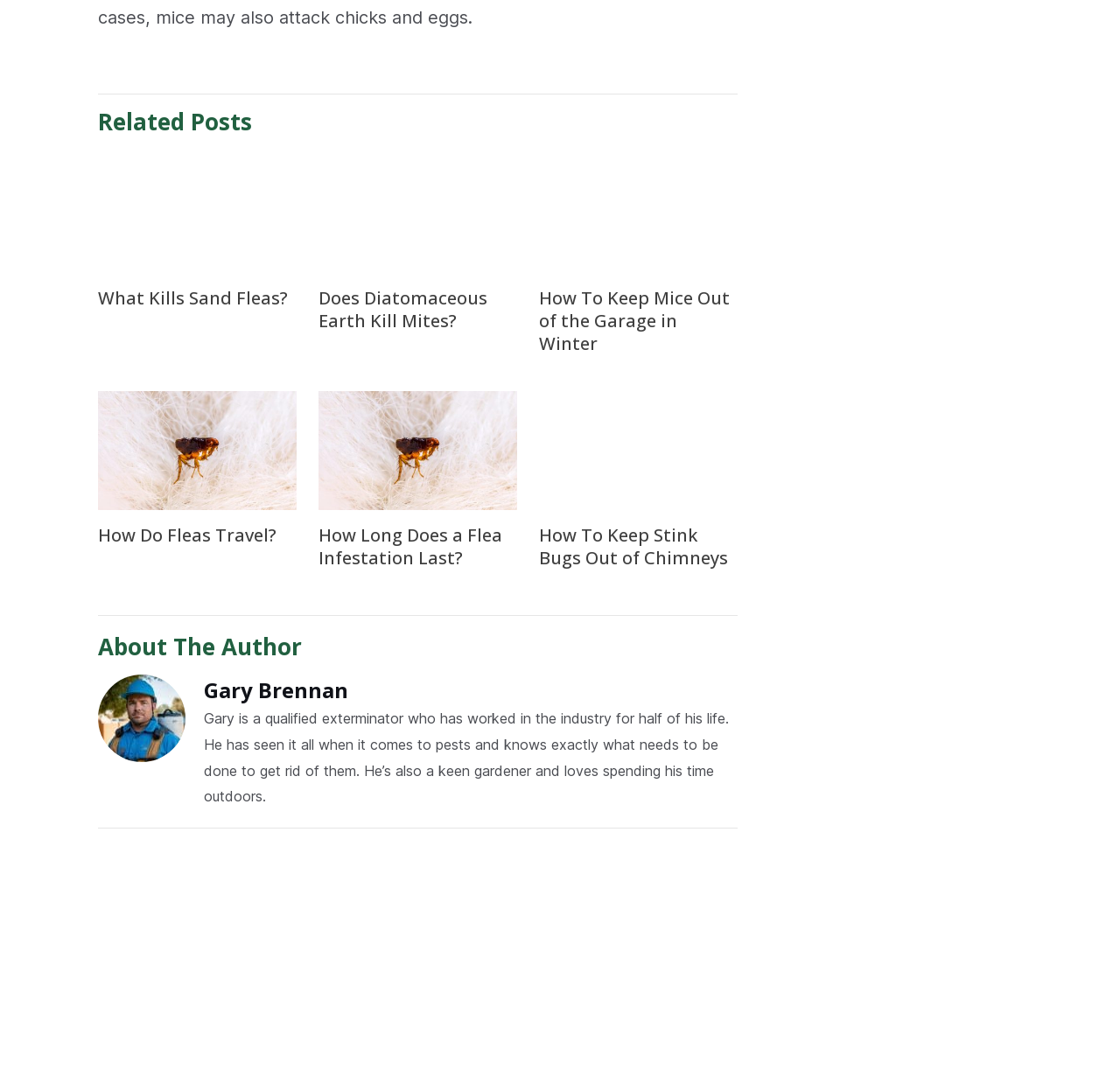Could you indicate the bounding box coordinates of the region to click in order to complete this instruction: "Click on the link 'Fleas'".

[0.088, 0.143, 0.265, 0.253]